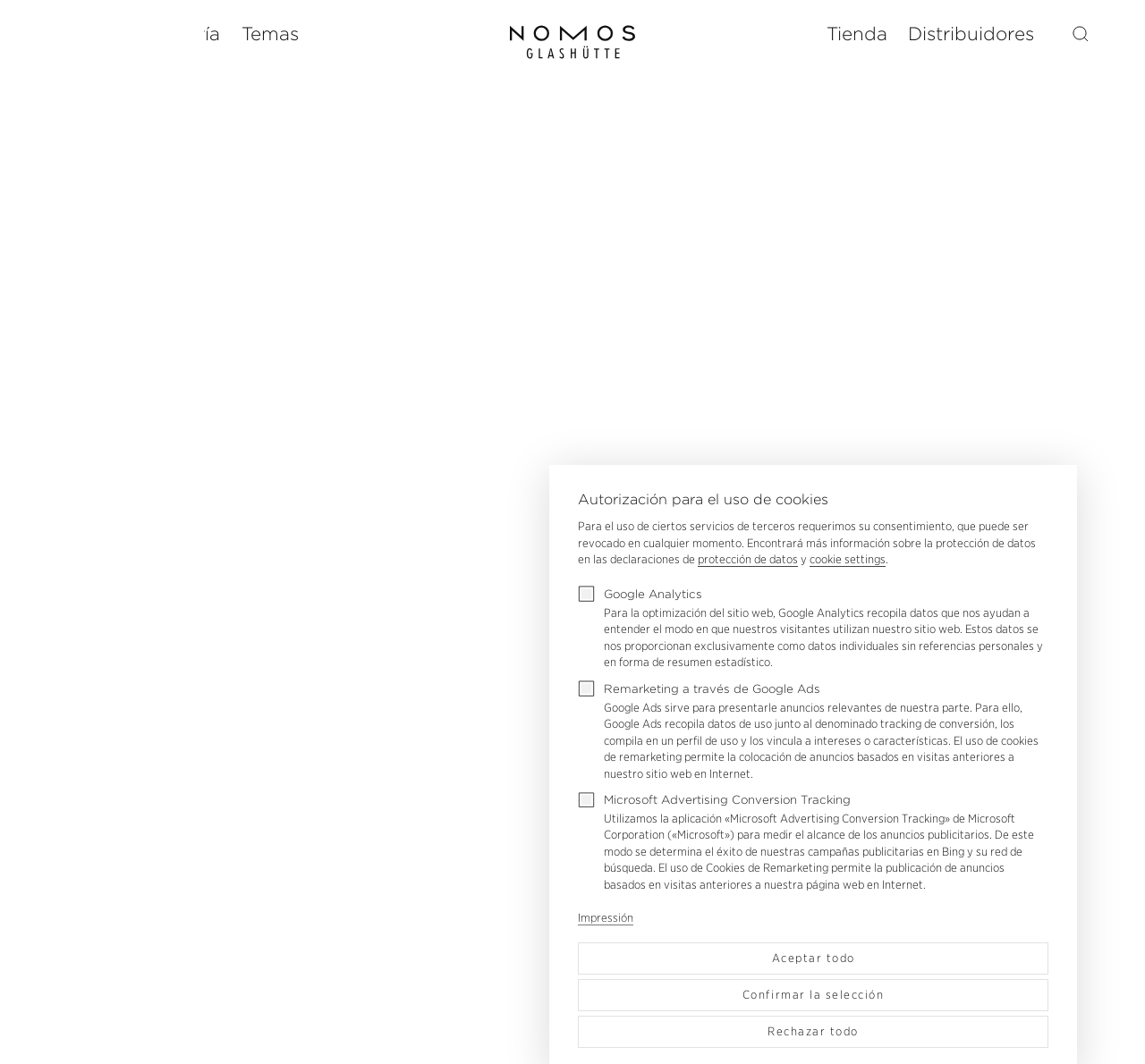What is the theme of the article 'Talking politics at work'?
Please provide a single word or phrase as the answer based on the screenshot.

Politics